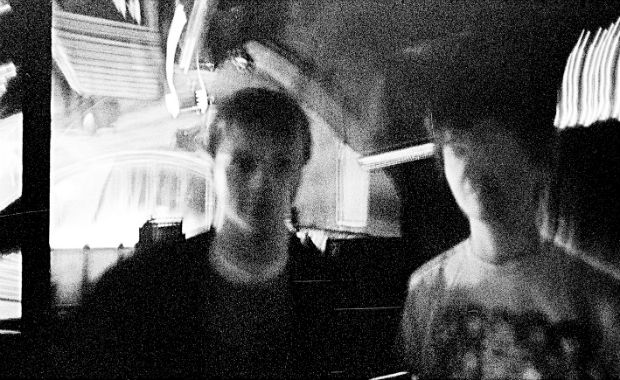Look at the image and answer the question in detail:
What is the theme of the surrounding text?

The surrounding text discusses the nuances of DJing and music appreciation, with references to the challenges and joy of music listening, reflecting themes of performance and the exploration of sound within the context of DJ culture.